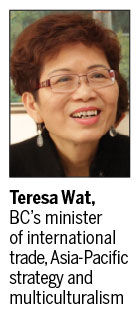Describe the important features and context of the image with as much detail as possible.

The image features Teresa Wat, who serves as British Columbia's minister of international trade, Asia-Pacific strategy, and multiculturalism. She is depicted smiling warmly, with short, curly hair and wearing glasses. The background suggests a professional setting, reflecting her role in promoting trade and diplomatic relations. The accompanying text highlights her position and responsibilities, emphasizing her involvement in fostering economic partnerships, particularly within the Asia-Pacific region.